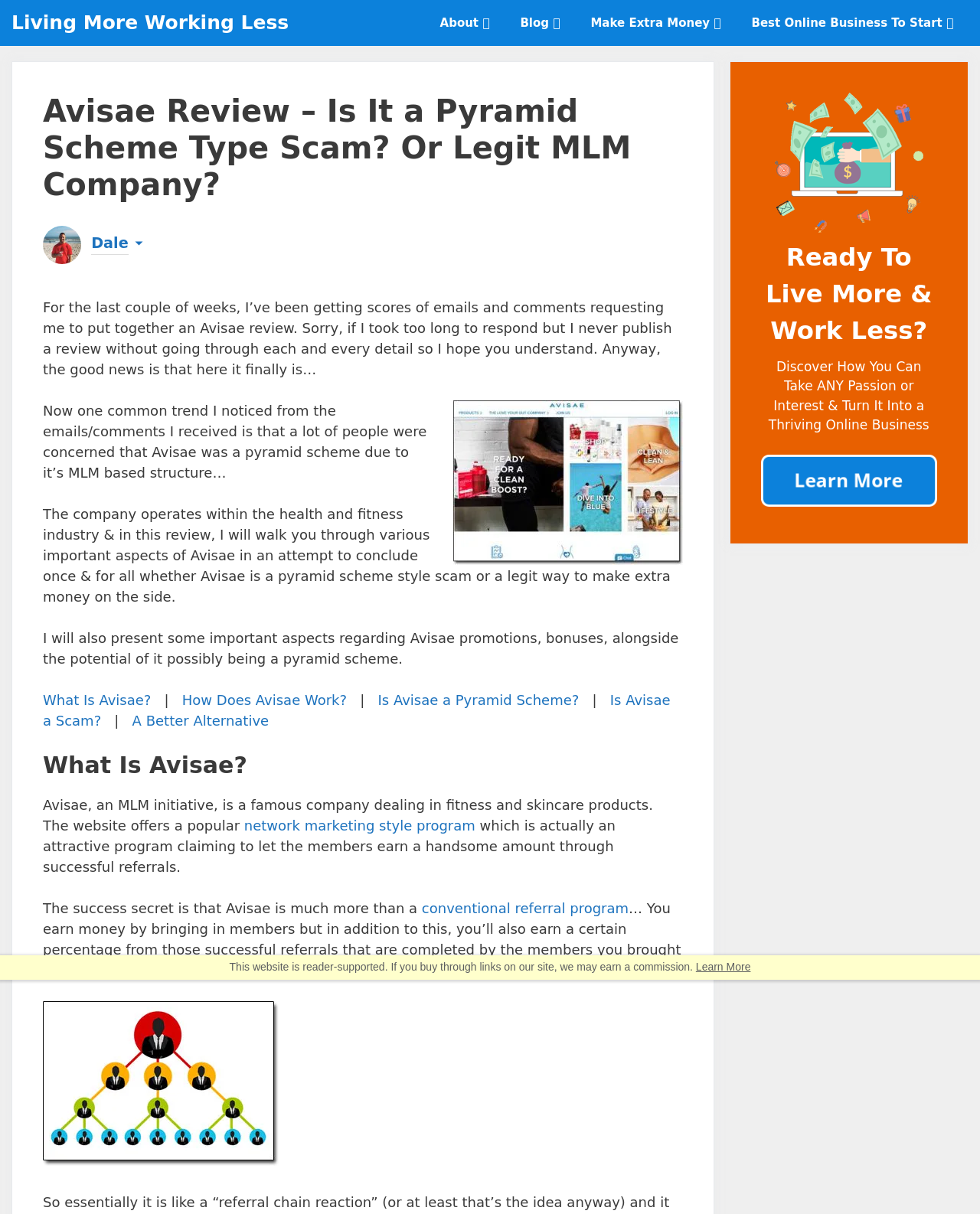Answer the question in one word or a short phrase:
What is the name of the company being reviewed?

Avisae